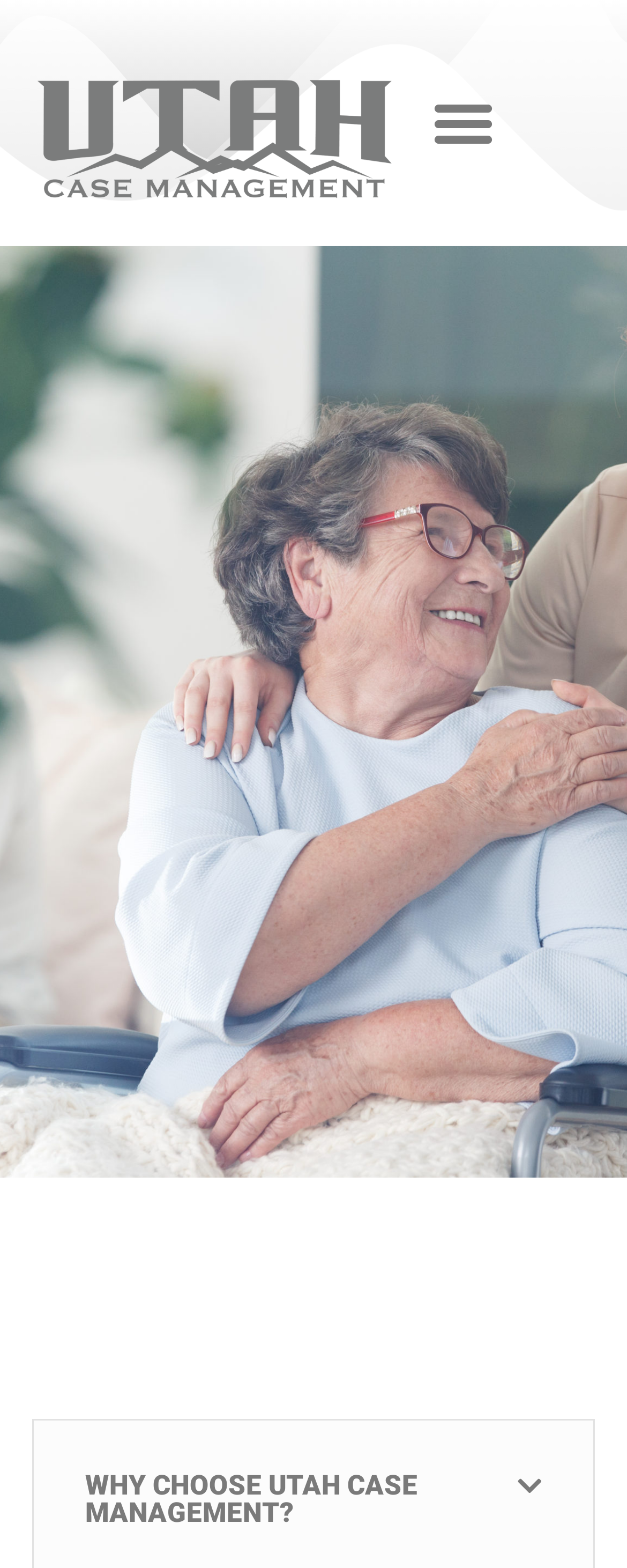Determine the bounding box for the UI element as described: "Menu". The coordinates should be represented as four float numbers between 0 and 1, formatted as [left, top, right, bottom].

[0.664, 0.048, 0.814, 0.108]